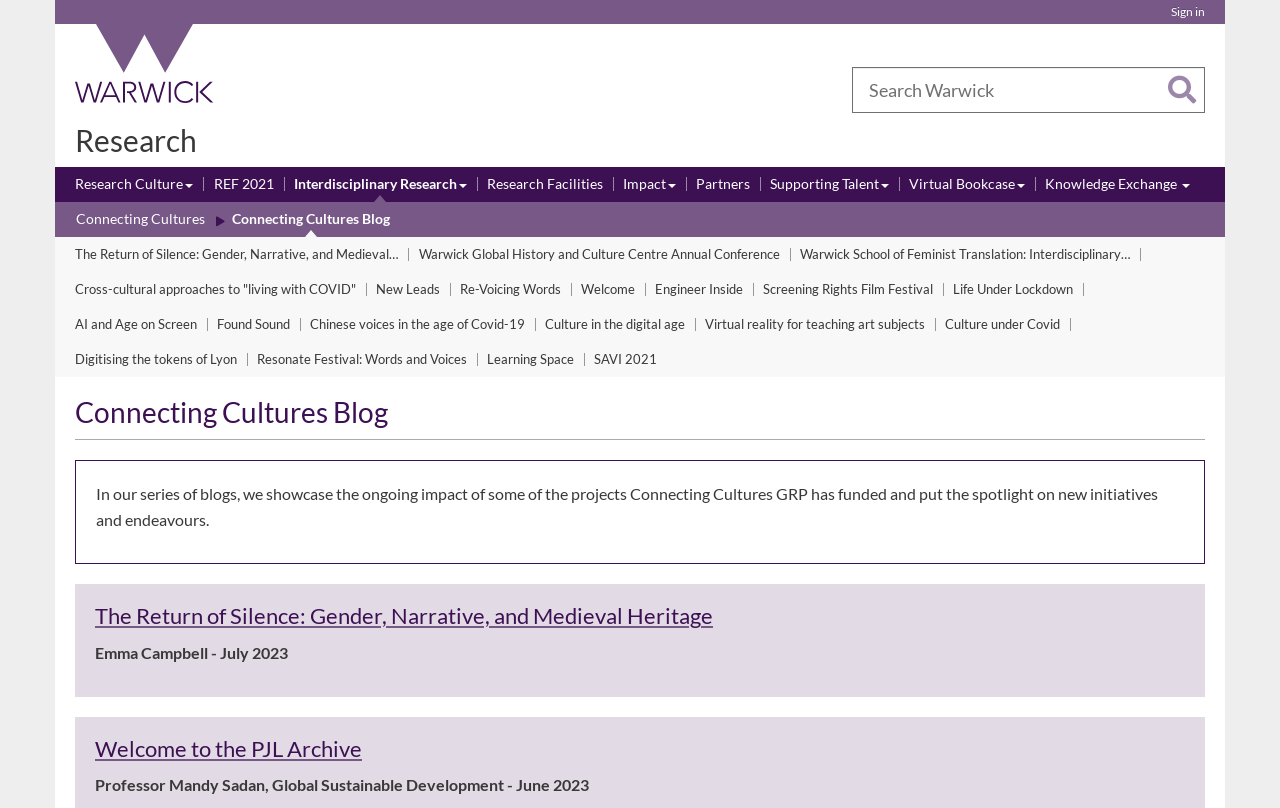Use a single word or phrase to answer the question:
What is the name of the blog?

Connecting Cultures Blog